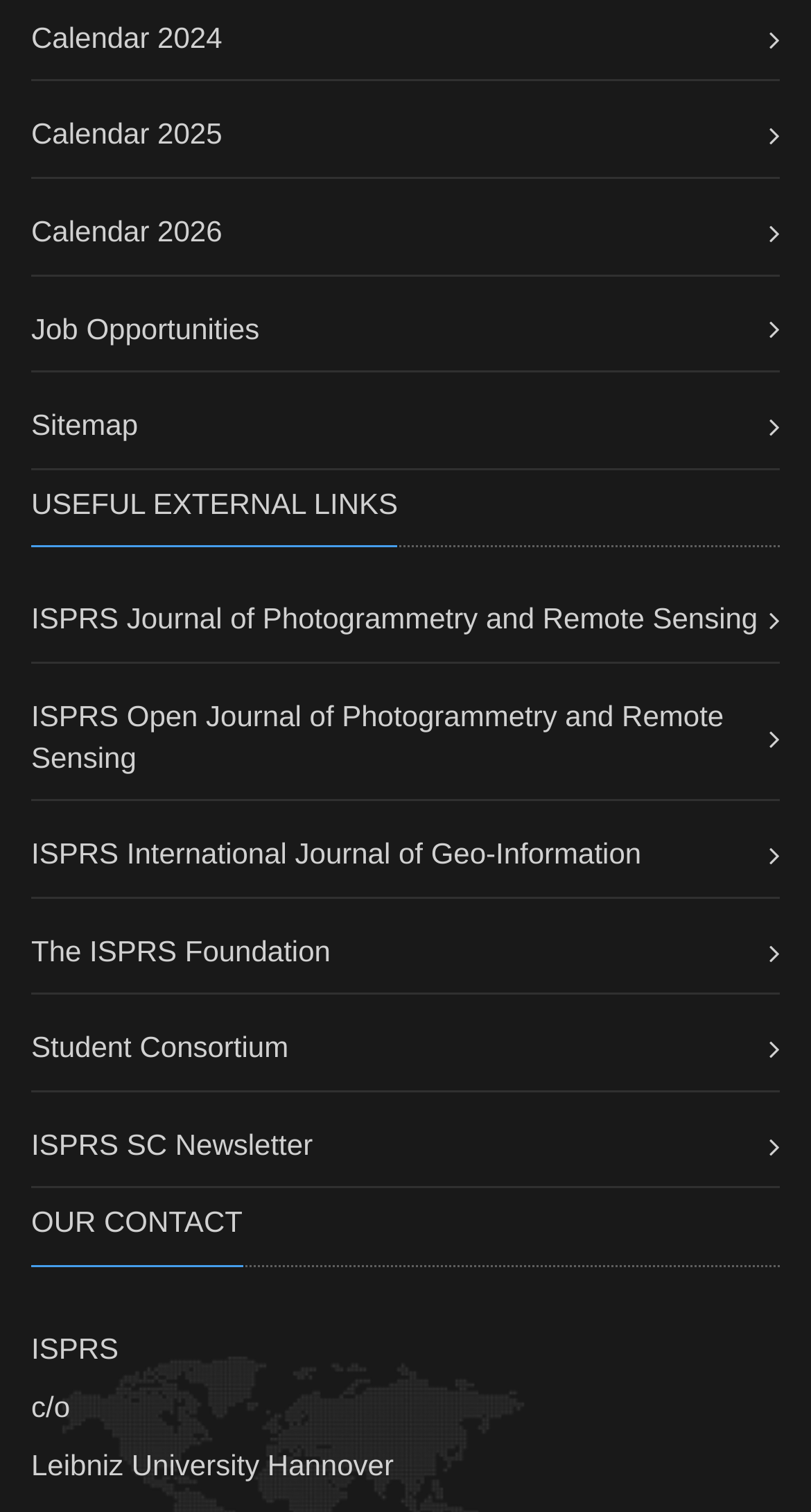For the element described, predict the bounding box coordinates as (top-left x, top-left y, bottom-right x, bottom-right y). All values should be between 0 and 1. Element description: ISPRS International Journal of Geo-Information

[0.038, 0.553, 0.791, 0.575]